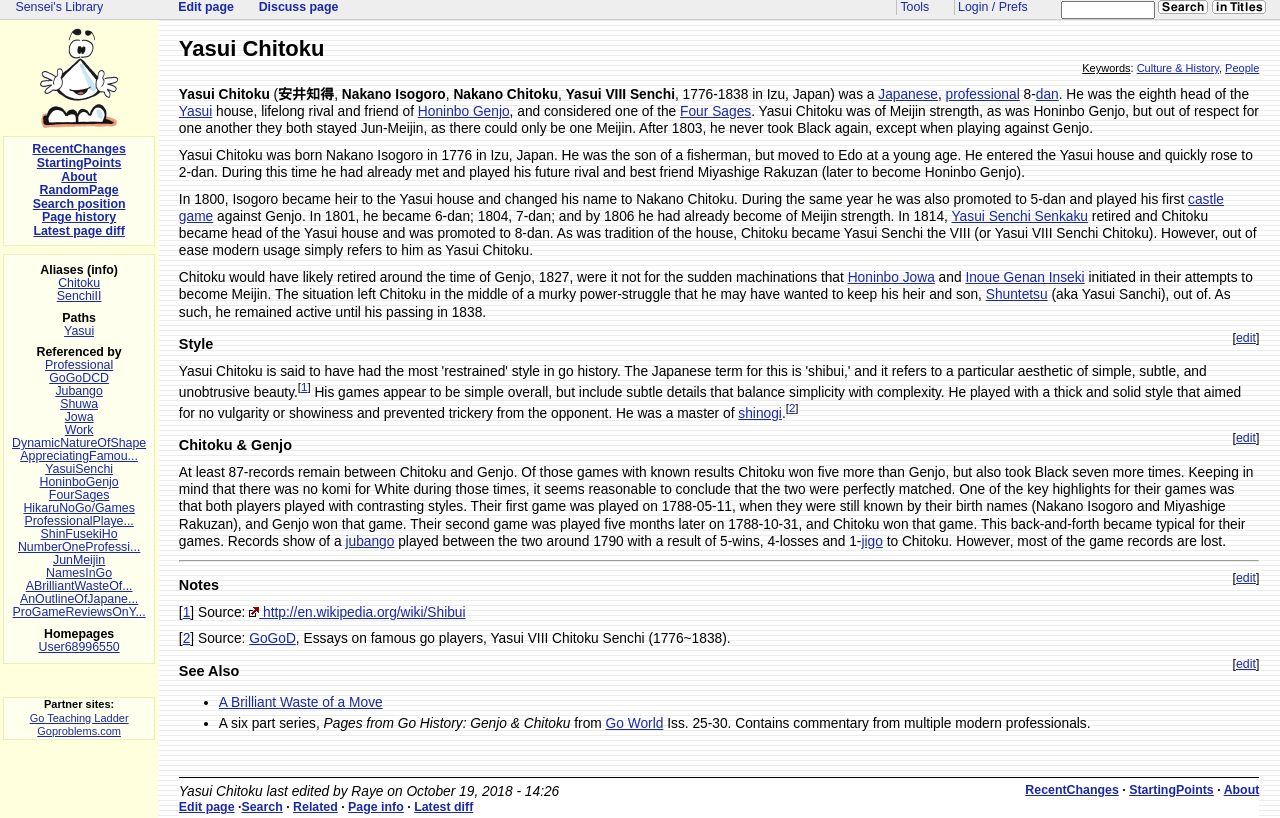Find the bounding box coordinates of the UI element according to this description: "Connect with us on Facebook".

None